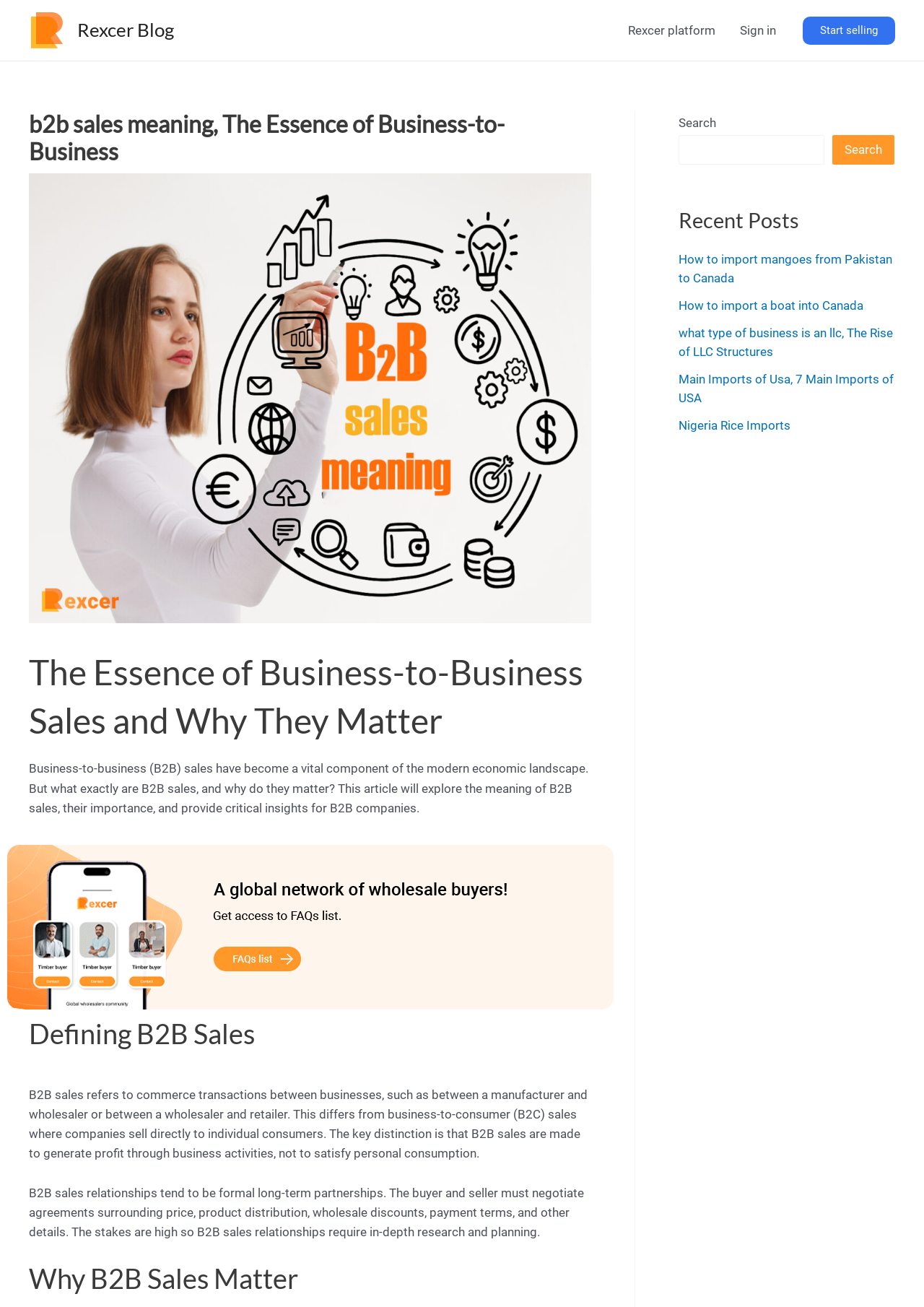Your task is to find and give the main heading text of the webpage.

b2b sales meaning, The Essence of Business-to-Business